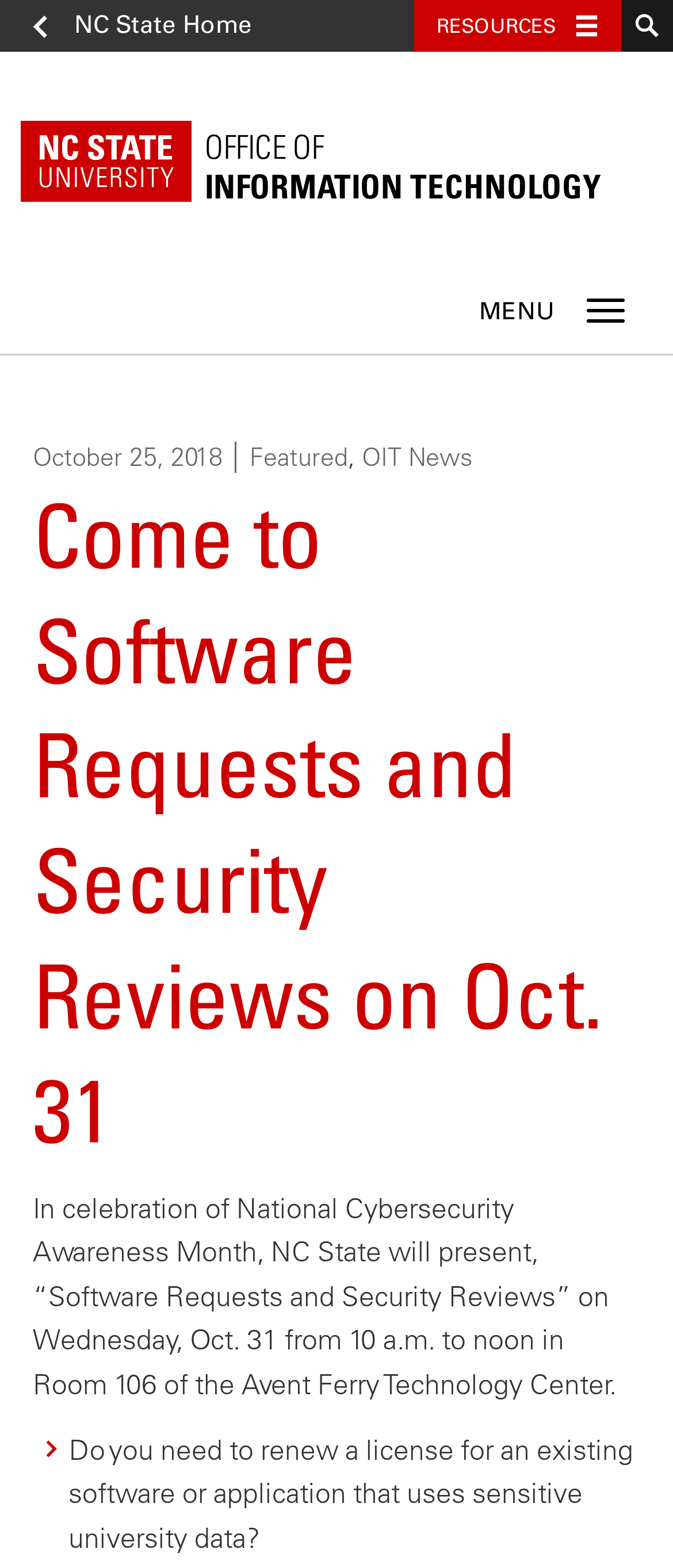Can you look at the image and give a comprehensive answer to the question:
What type of data is used by the software or application?

The type of data used by the software or application can be found in the main content section of the webpage, where it is mentioned that 'Do you need to renew a license for an existing software or application that uses sensitive university data?'